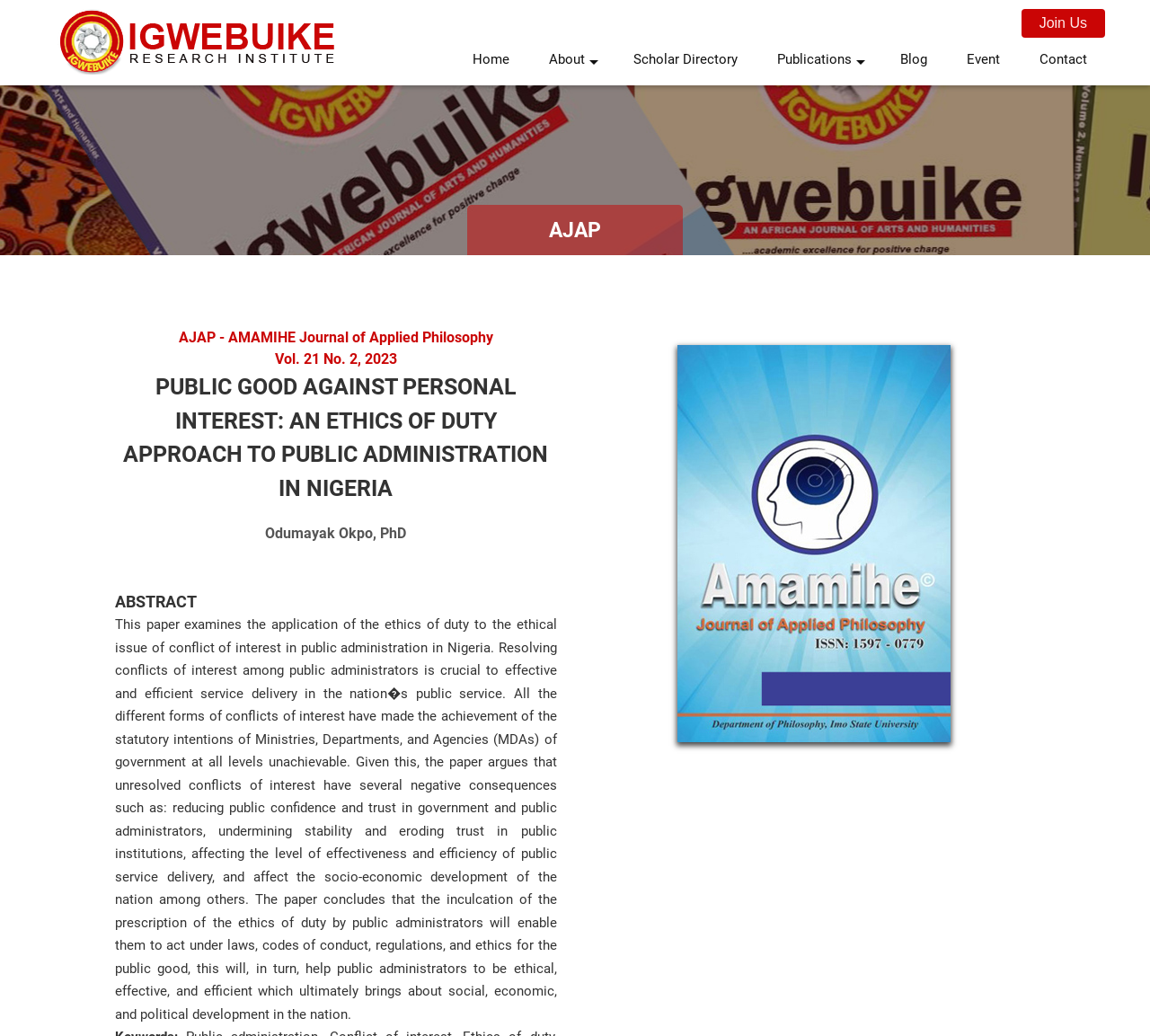What is the main topic of the paper?
Provide a short answer using one word or a brief phrase based on the image.

Ethics of duty in public administration